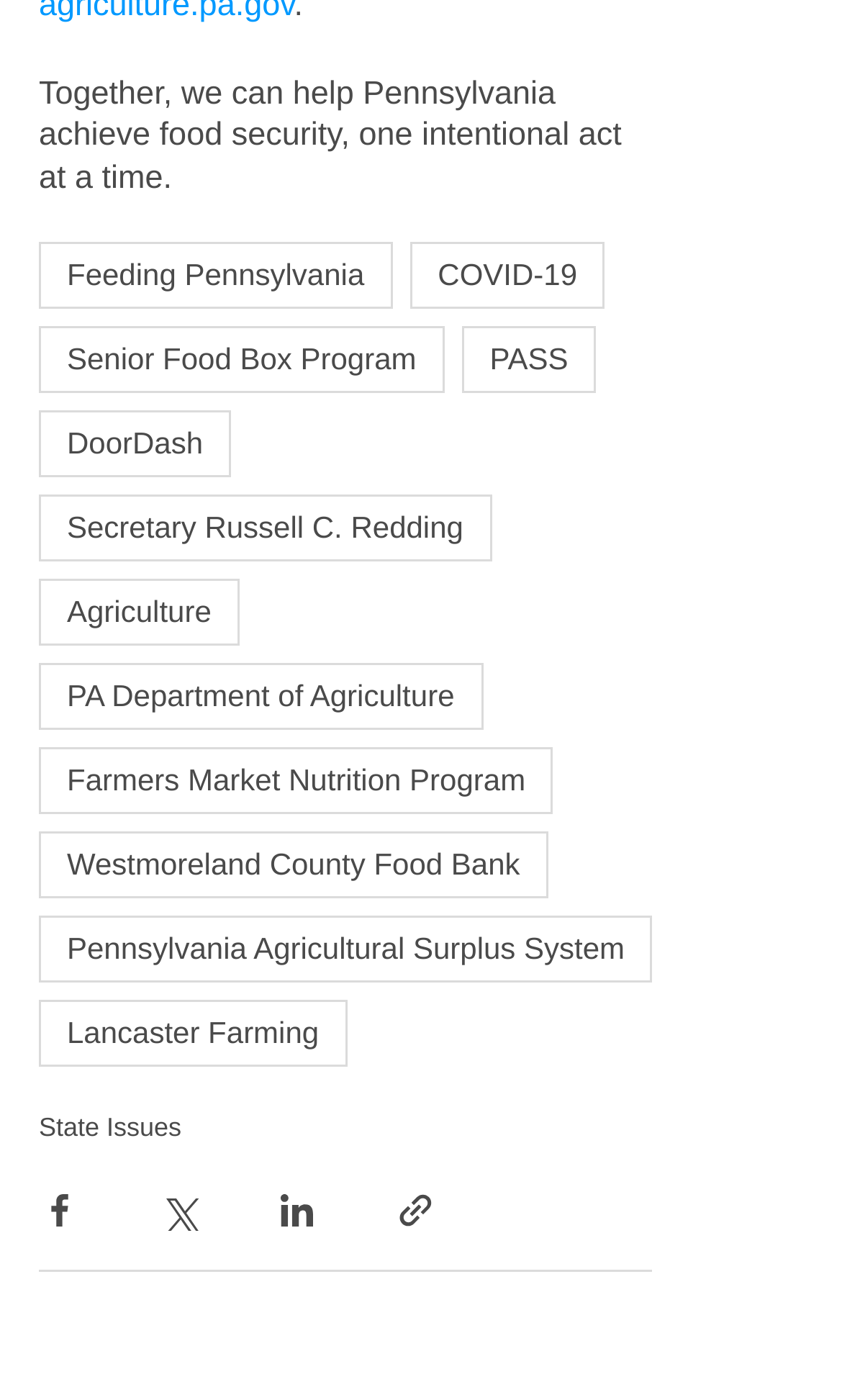What is the purpose of the buttons at the bottom of the page?
Using the image, answer in one word or phrase.

Sharing